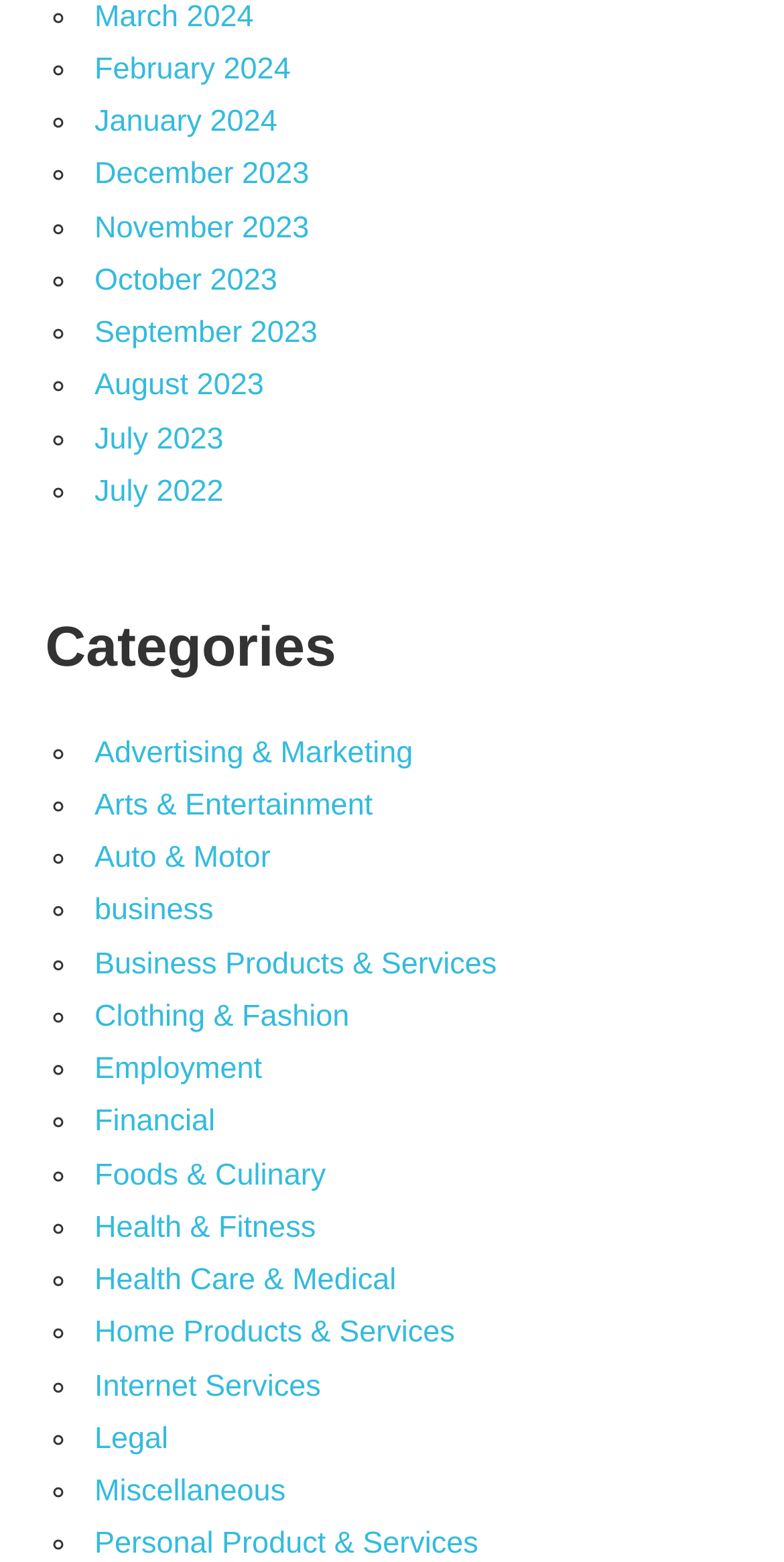Highlight the bounding box coordinates of the element that should be clicked to carry out the following instruction: "View February 2024". The coordinates must be given as four float numbers ranging from 0 to 1, i.e., [left, top, right, bottom].

[0.121, 0.033, 0.371, 0.055]